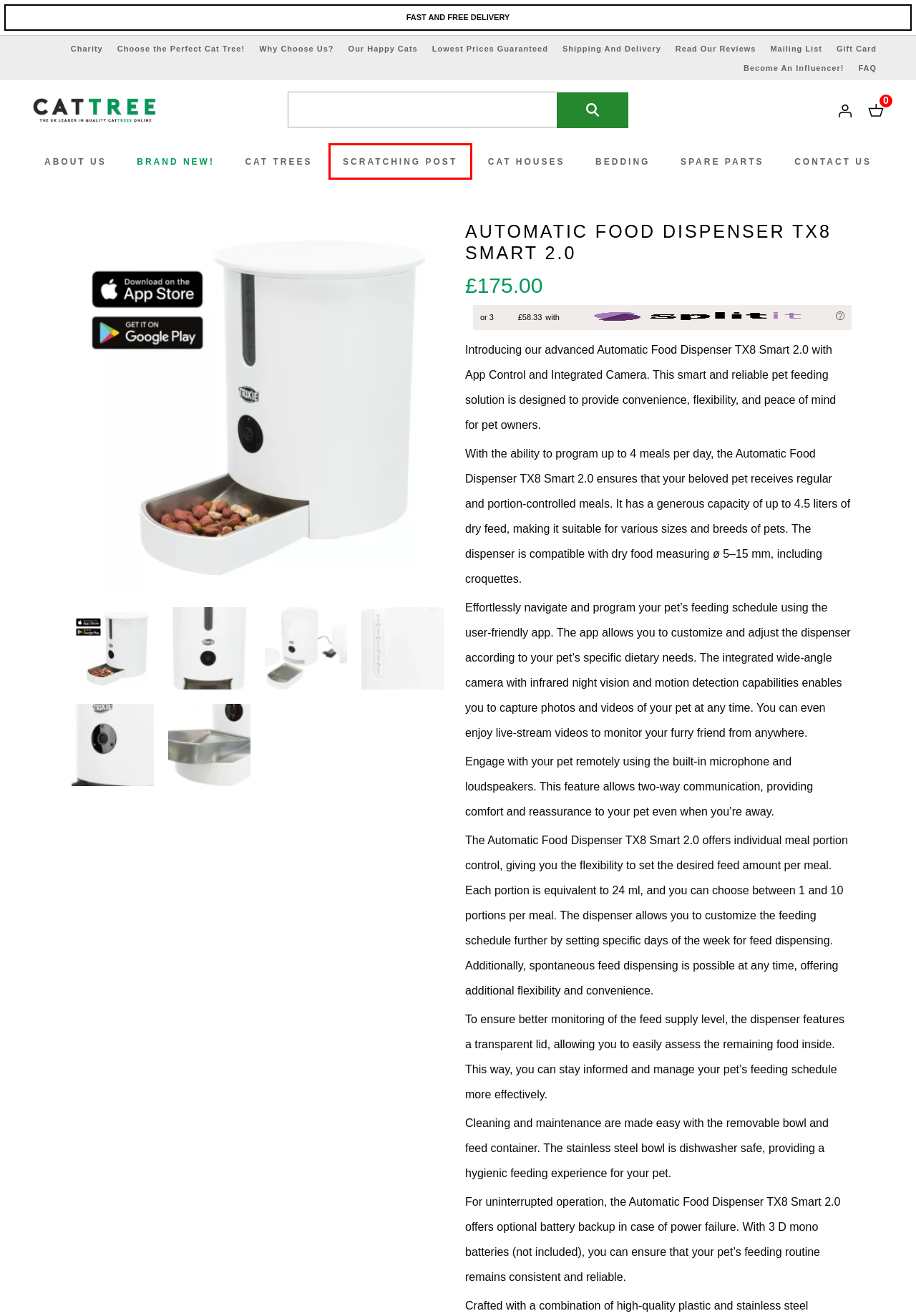You have a screenshot of a webpage with a red rectangle bounding box around a UI element. Choose the best description that matches the new page after clicking the element within the bounding box. The candidate descriptions are:
A. Outdoor Cat Trees | LOWEST PRICES & FREE DELIVERY
B. Luxury Cat Scratching Post | LOWEST PRICES & FREE DELIVERY
C. Floor To Ceiling Cat Trees | LOWEST PRICES & FREE DELIVERY
D. Shipping And Delivery - Cat Tree UK
E. Budget Cat Scratching Post - Cat Tree UK
F. Cat Scratching Posts | LOWEST PRICES & FREE DELIVERY
G. Cat Tree UK  Reviews | Read Customer Service Reviews of cattree.uk
H. Large Cat Trees | LOWEST PRICES & FREE DELIVERY | 5* REVIEWS

F